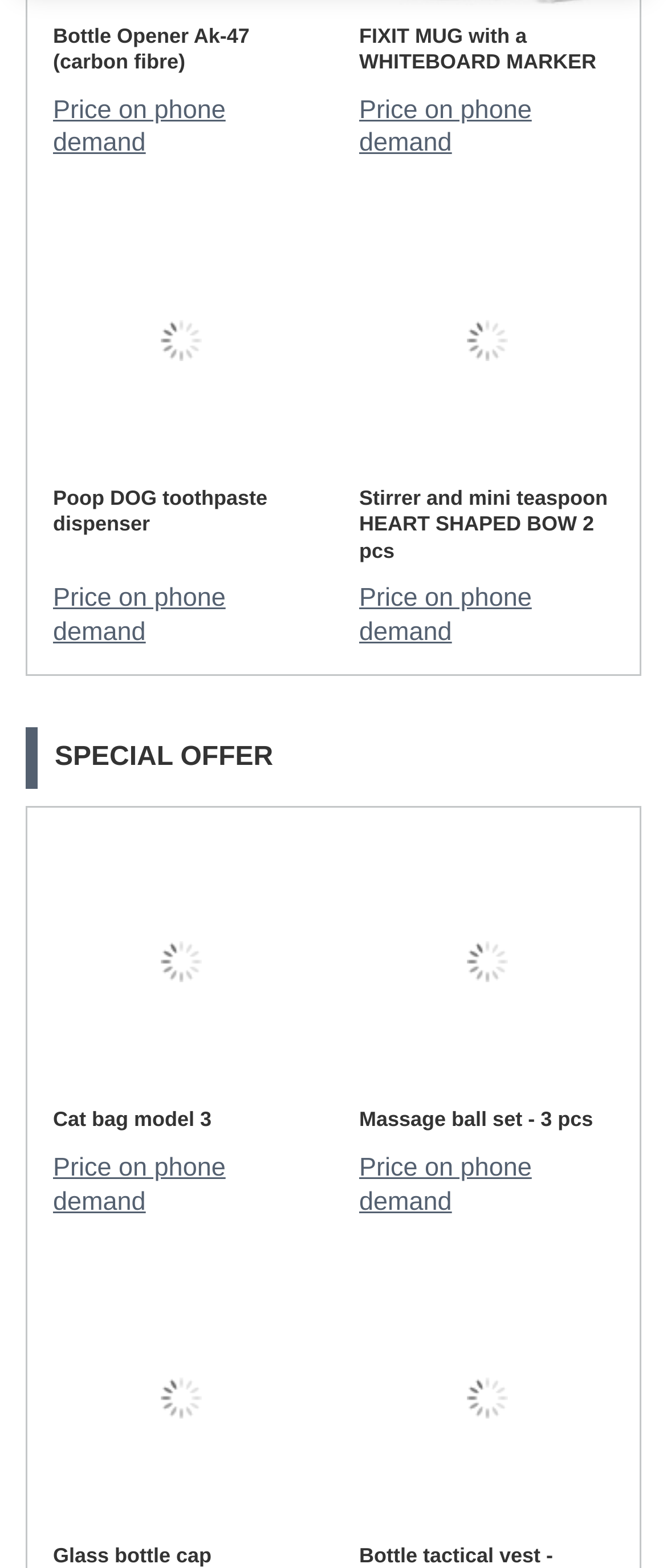Please examine the image and answer the question with a detailed explanation:
Is there a product with a price?

I searched the page for any price information, but all I found were links that say 'Price on phone demand', which does not provide a specific price. Therefore, I concluded that there is no product with a price listed on this page.